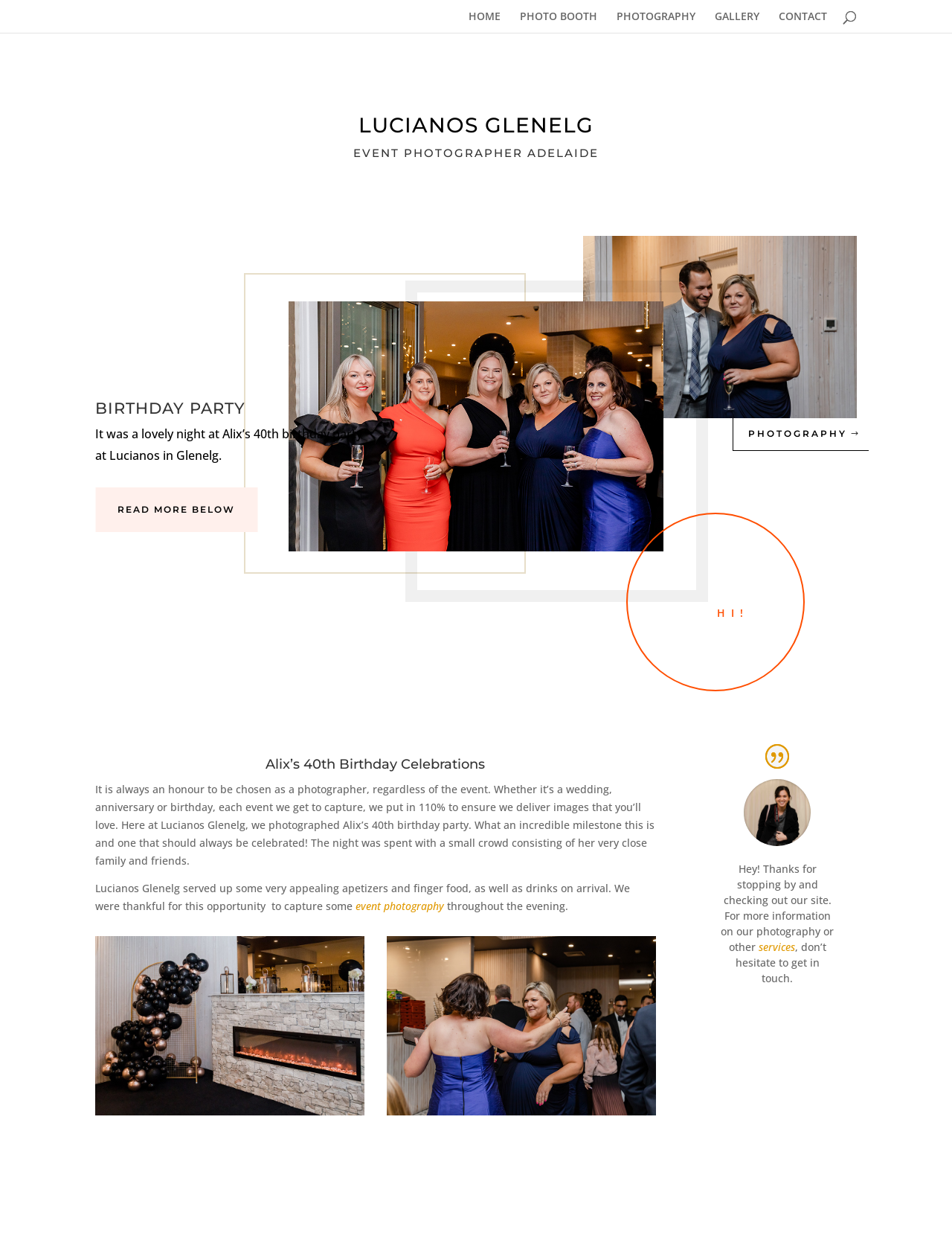Please specify the bounding box coordinates of the clickable region necessary for completing the following instruction: "Search for something". The coordinates must consist of four float numbers between 0 and 1, i.e., [left, top, right, bottom].

[0.1, 0.0, 0.9, 0.001]